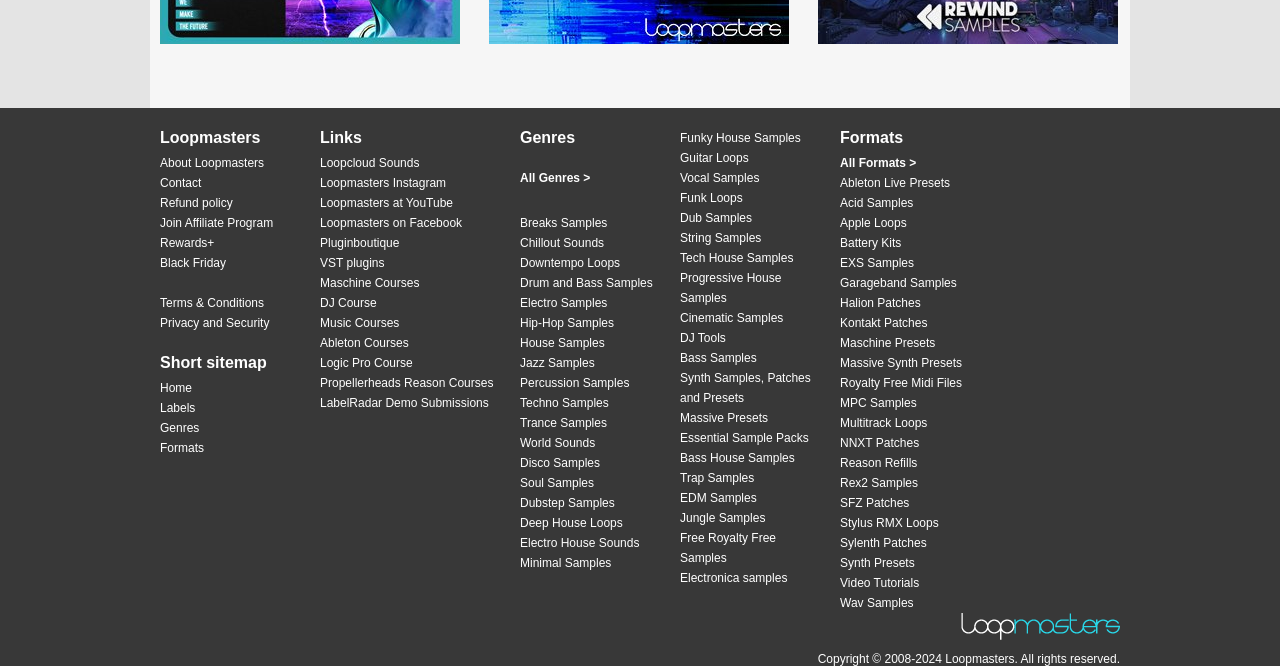Pinpoint the bounding box coordinates of the area that should be clicked to complete the following instruction: "Click on About Loopmasters". The coordinates must be given as four float numbers between 0 and 1, i.e., [left, top, right, bottom].

[0.125, 0.23, 0.234, 0.26]